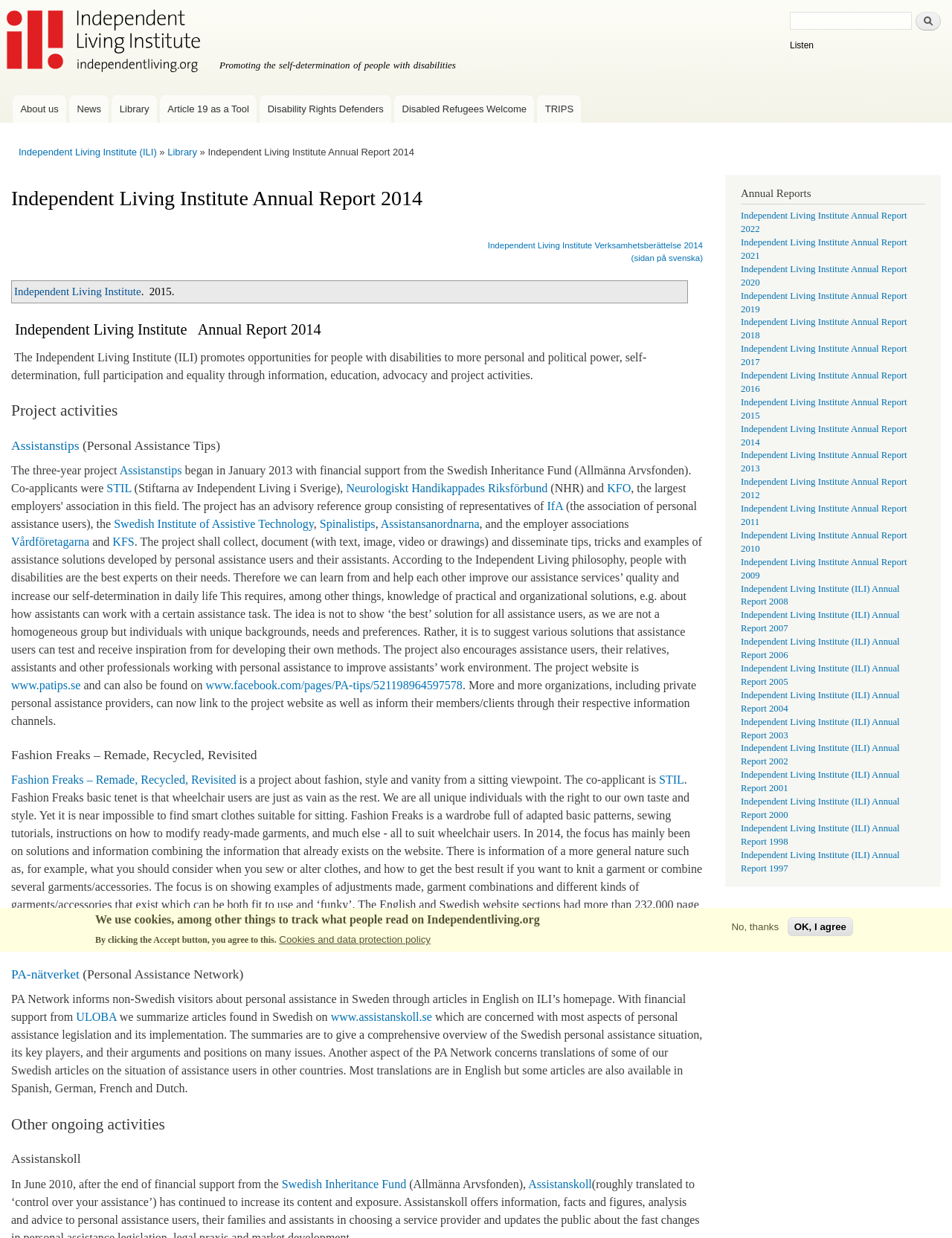Find the bounding box coordinates of the element to click in order to complete this instruction: "Go to the home page". The bounding box coordinates must be four float numbers between 0 and 1, denoted as [left, top, right, bottom].

[0.0, 0.0, 0.219, 0.068]